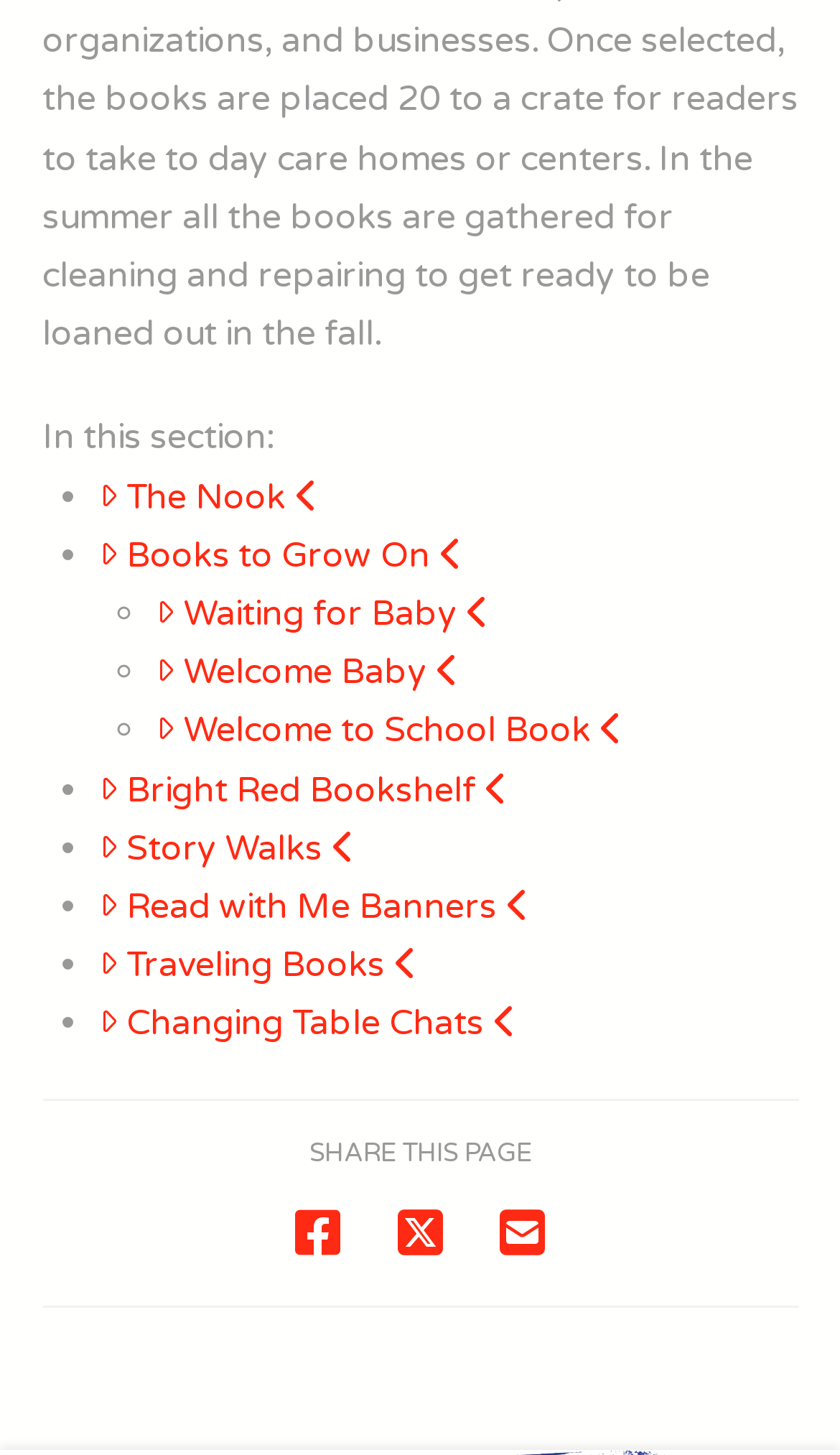Please determine the bounding box coordinates of the element to click in order to execute the following instruction: "Visit Books to Grow On". The coordinates should be four float numbers between 0 and 1, specified as [left, top, right, bottom].

[0.118, 0.367, 0.55, 0.396]